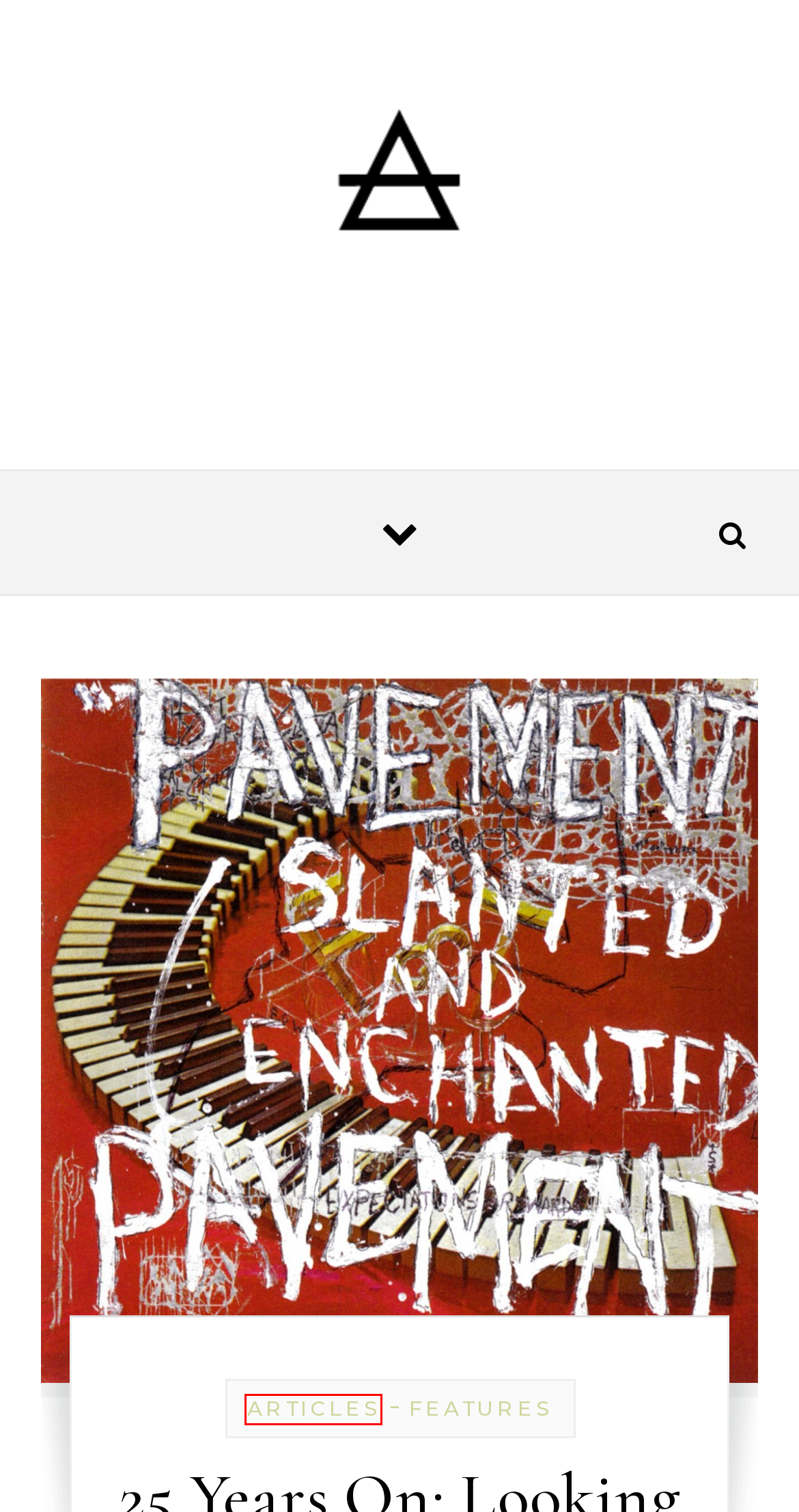You are provided with a screenshot of a webpage that has a red bounding box highlighting a UI element. Choose the most accurate webpage description that matches the new webpage after clicking the highlighted element. Here are your choices:
A. slanted and enchanted – The Thin Air
B. classic album – The Thin Air
C. The Thin Air
D. Darren Keane – The Thin Air
E. Features – The Thin Air
F. Articles – The Thin Air
G. Free and Premium Wordpress Themes - Optima Themes
H. Pavement_-_Slanted___Enchanted_1335132041 – The Thin Air

F